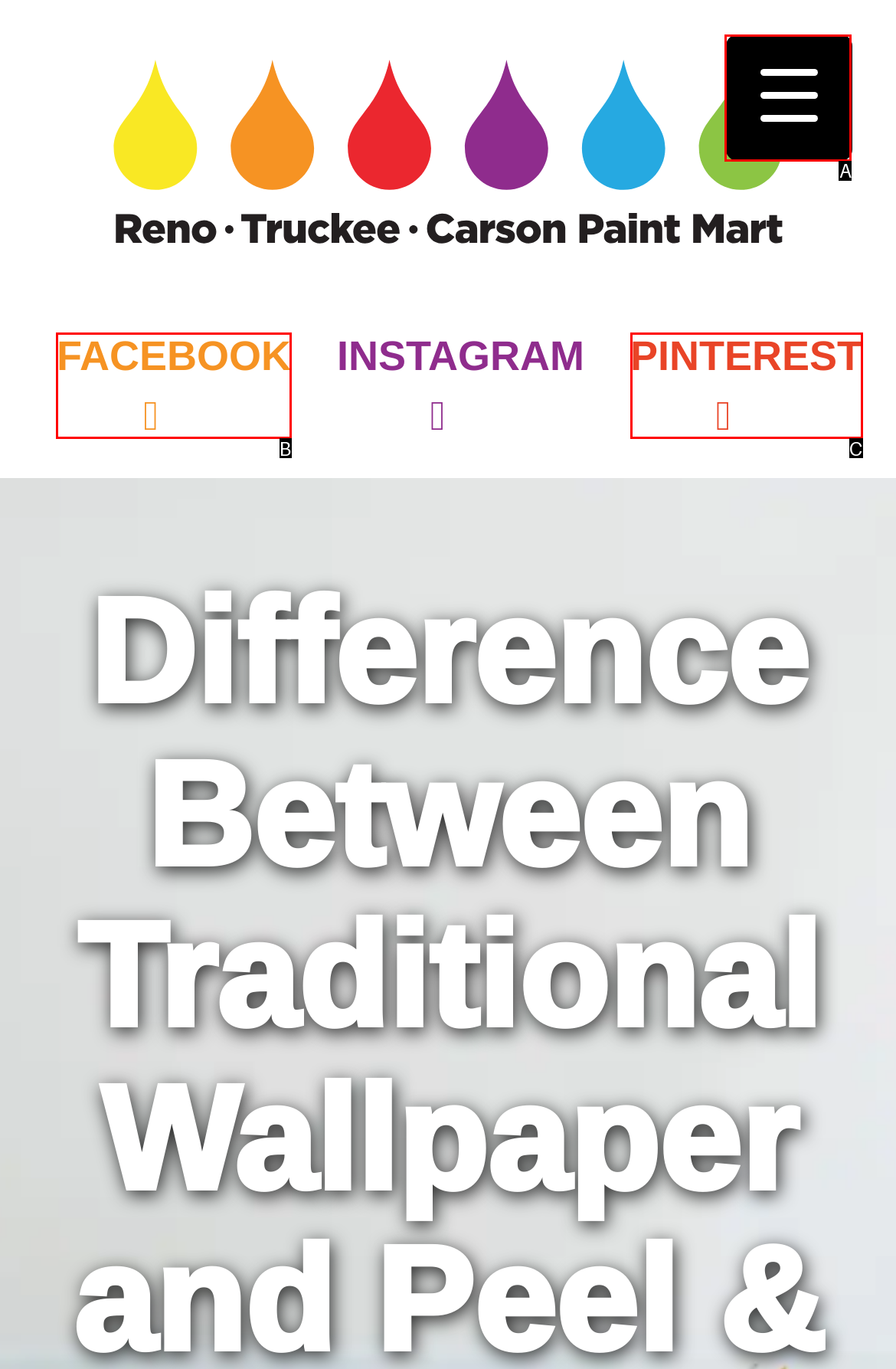Identify the HTML element that corresponds to the following description: parent_node: FACEBOOK aria-label="Menu Trigger". Provide the letter of the correct option from the presented choices.

A